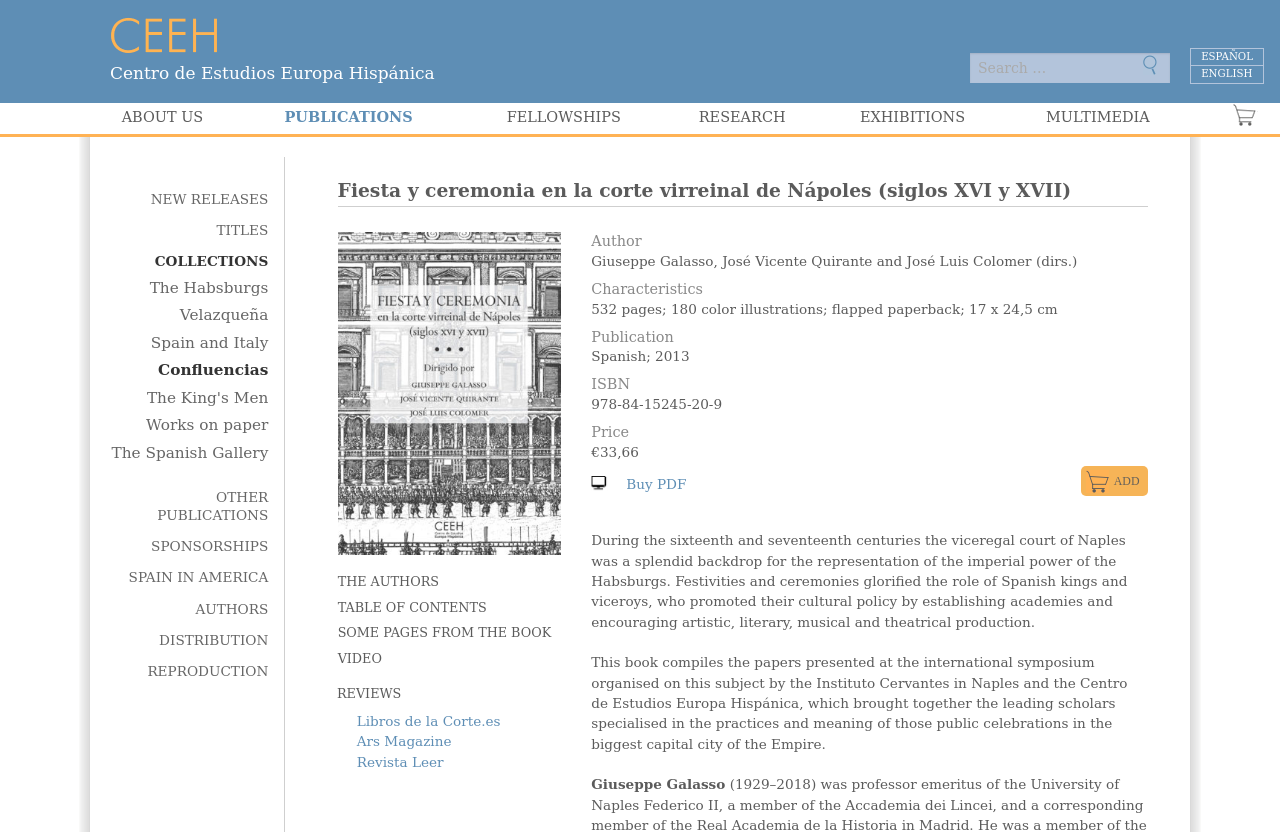Give a one-word or short-phrase answer to the following question: 
What is the price of the book?

€33,66